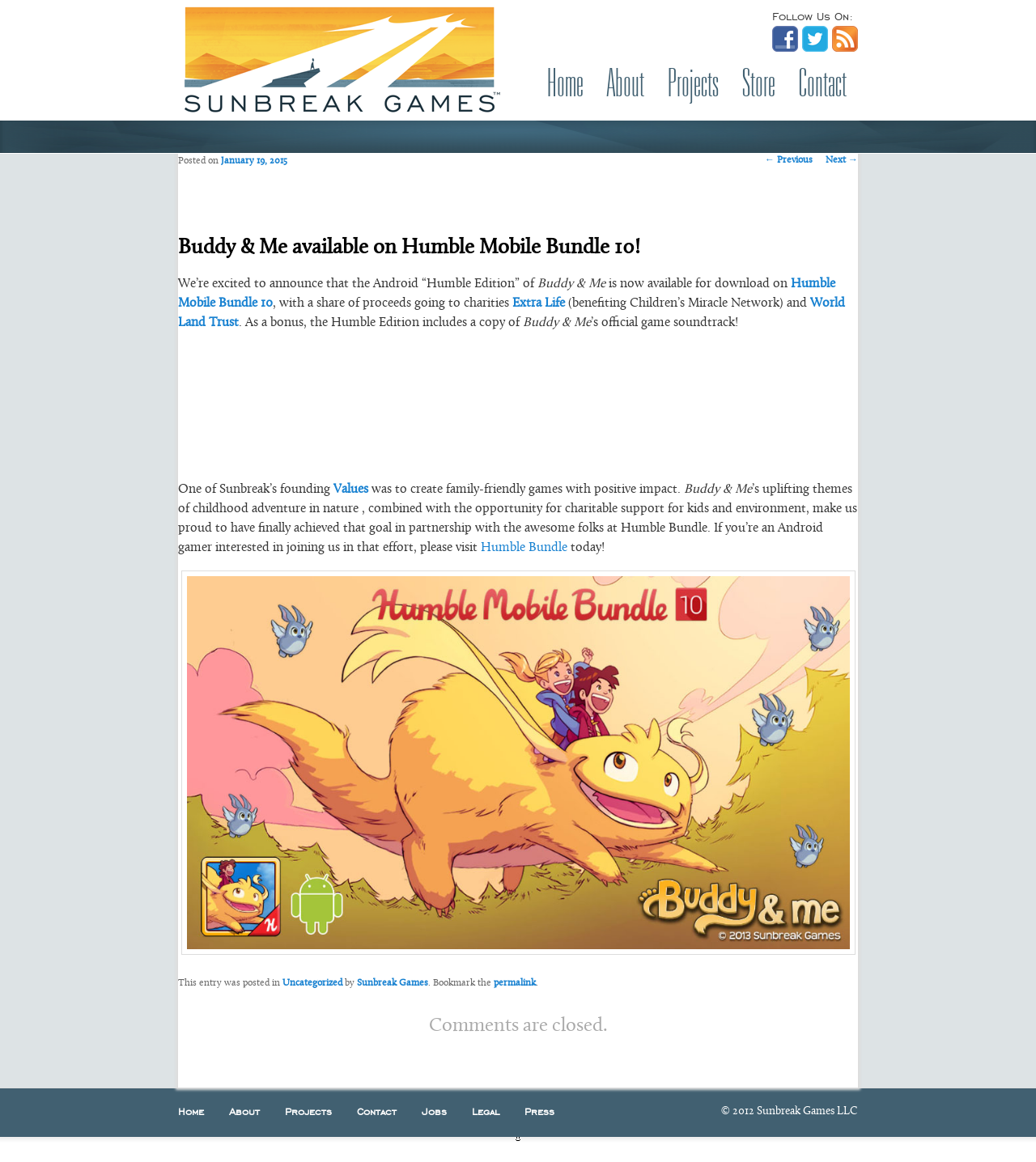Locate the bounding box coordinates of the area that needs to be clicked to fulfill the following instruction: "Read the post about Buddy & Me on Humble Mobile Bundle 10". The coordinates should be in the format of four float numbers between 0 and 1, namely [left, top, right, bottom].

[0.172, 0.187, 0.828, 0.236]